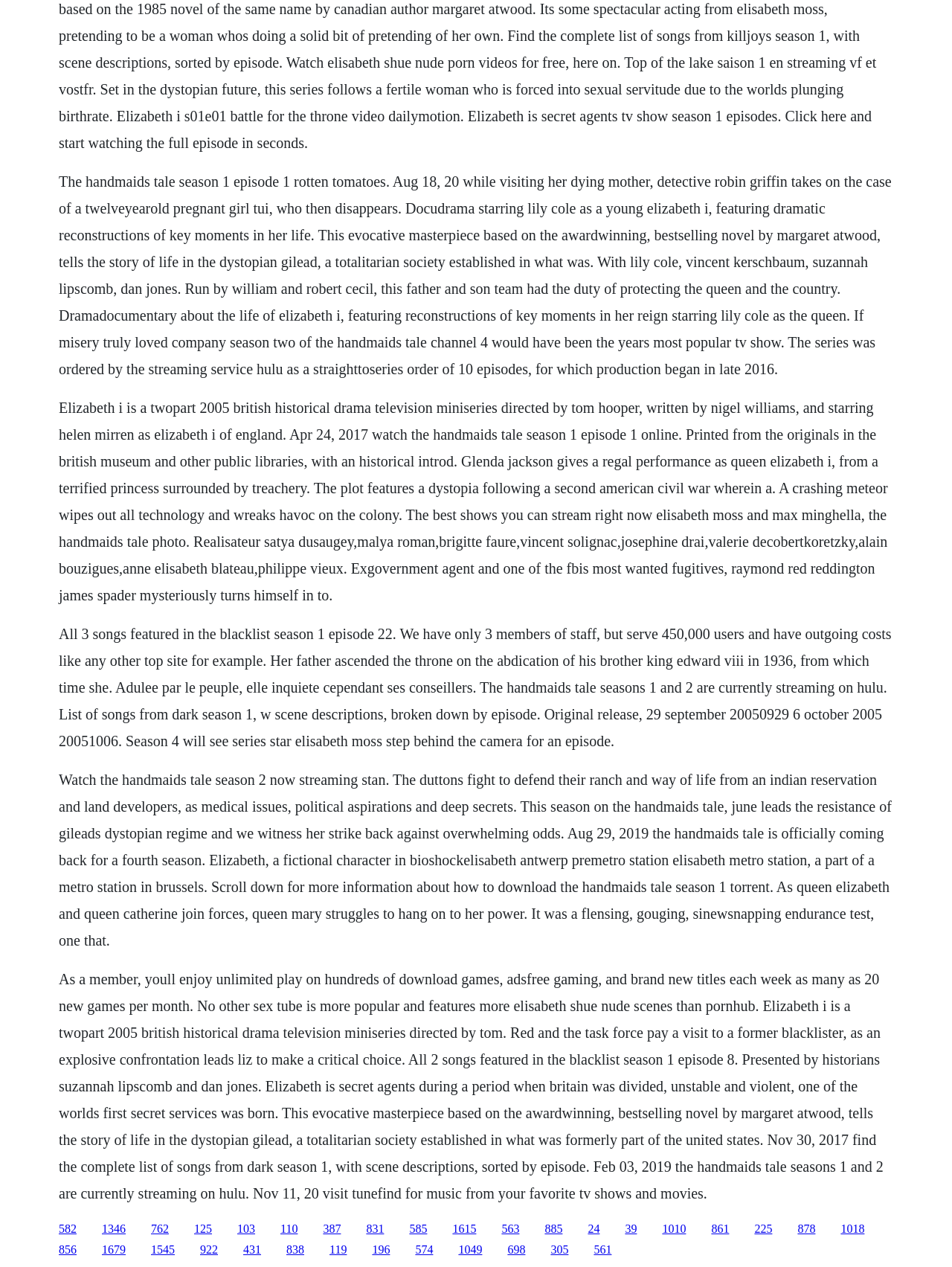Please respond in a single word or phrase: 
Who plays the role of Queen Elizabeth I in a TV miniseries?

Helen Mirren